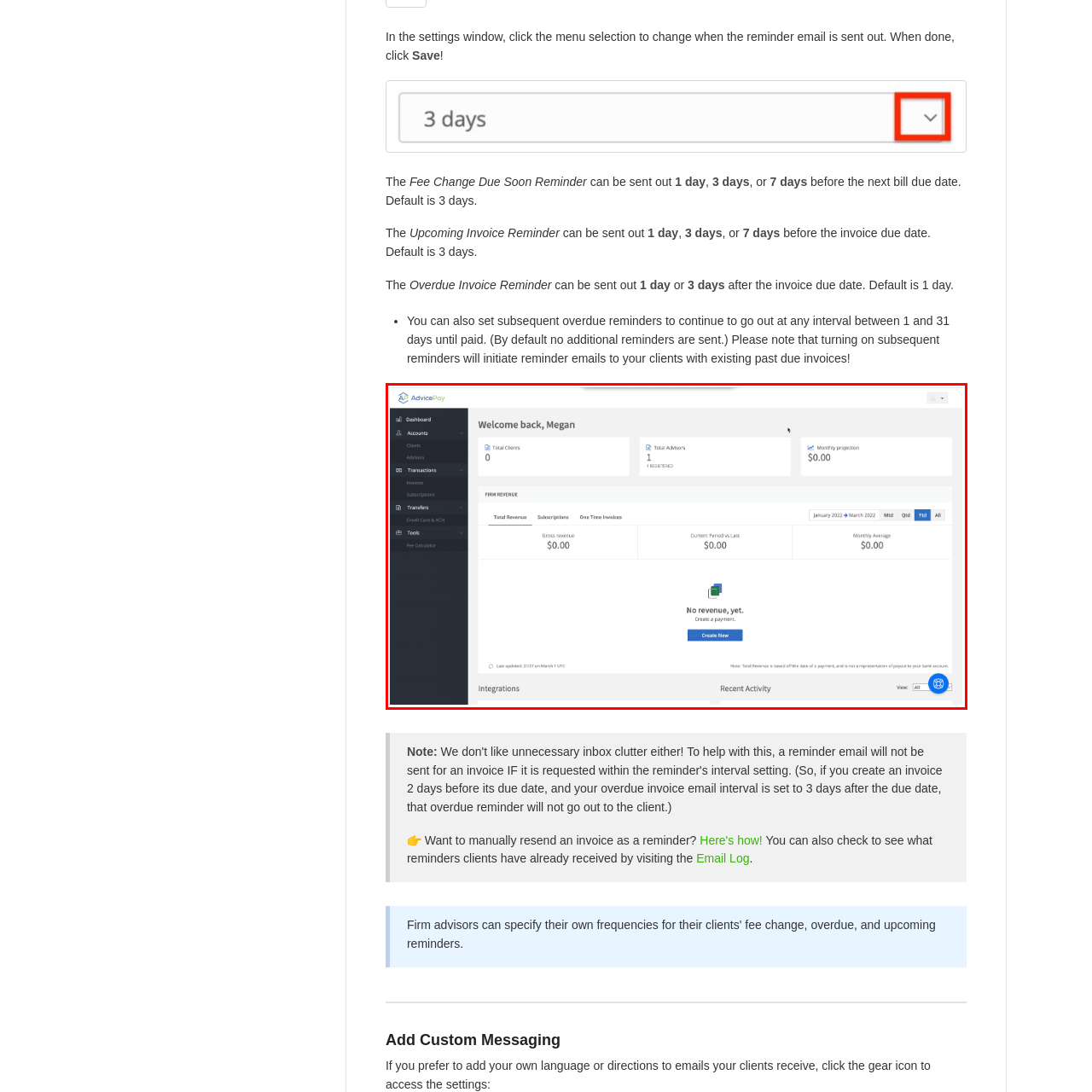Generate an elaborate caption for the image highlighted within the red boundary.

The image displays the dashboard of the AdvicePay platform, showing a welcome message tailored for the user, Megan. It provides an overview of her account status, including metrics such as "Total Clients" (0), "Total Advisors" (1 registered), and "Monthly Projection" ($0.00). Below these metrics is a section focusing on revenue from various sources: "Total Revenue," "Subscriptions," and "One Time Invoices," all currently displaying $0.00. The highlighted area emphasizes that there is no revenue yet, with a prompt to "Create New" for initiating payment transactions. The interface is designed for easy navigation, as suggested by the presence of menu options on the left side for managing clients, advisors, transactions, and tools, contributing to an organized user experience.